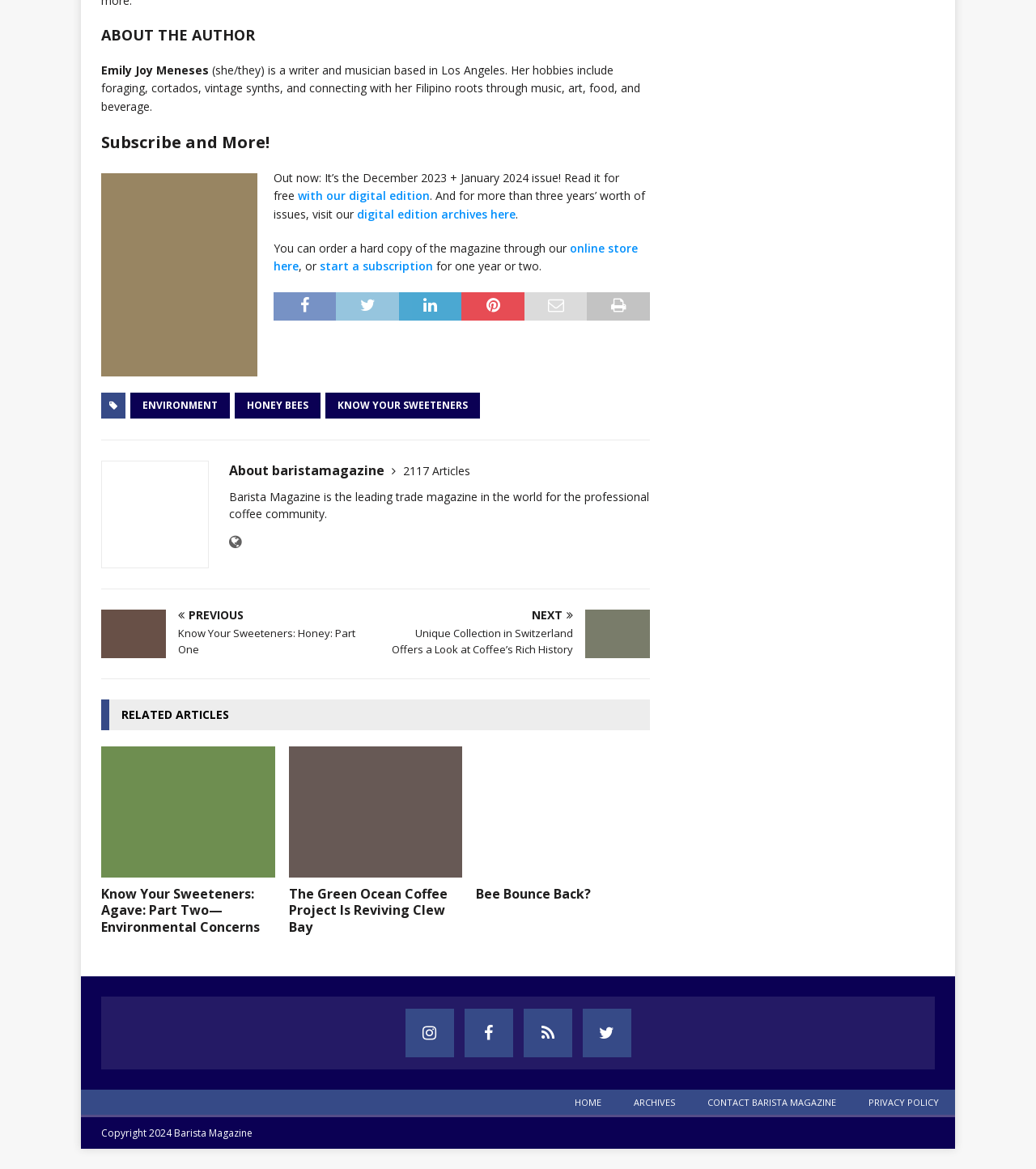Provide a brief response in the form of a single word or phrase:
How can I read the magazine?

Digitally or in hard copy